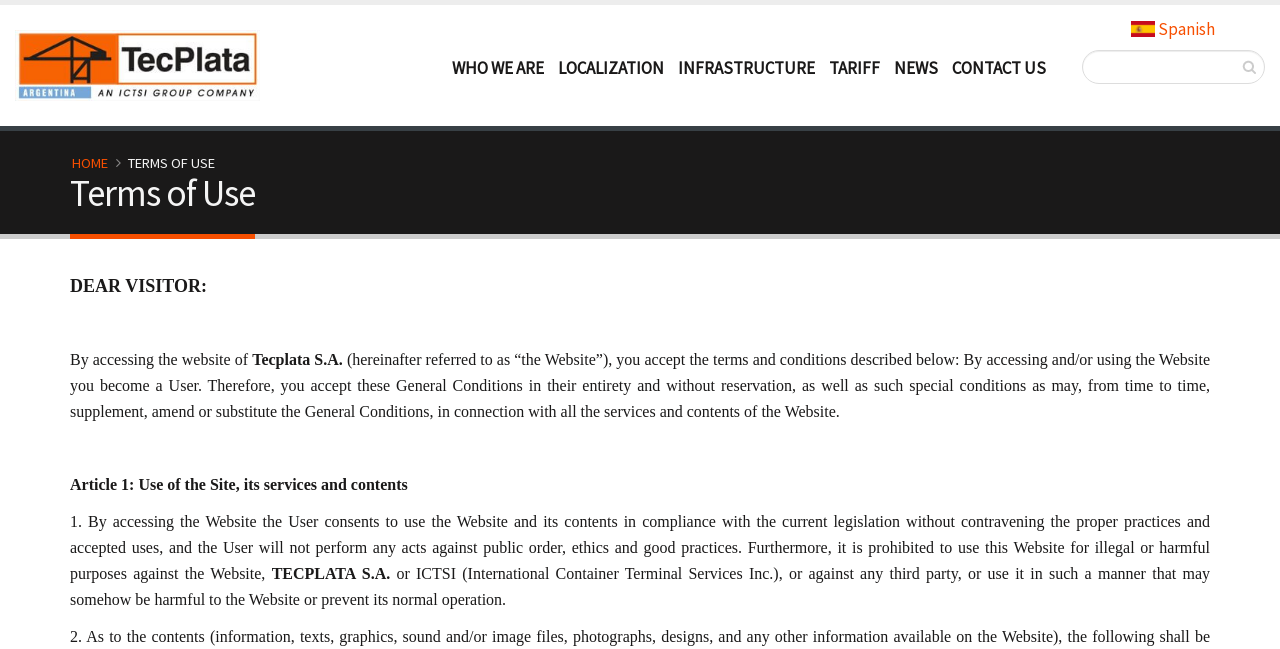Locate the bounding box coordinates of the region to be clicked to comply with the following instruction: "Click on the 'HOME' link". The coordinates must be four float numbers between 0 and 1, in the form [left, top, right, bottom].

[0.056, 0.237, 0.084, 0.265]